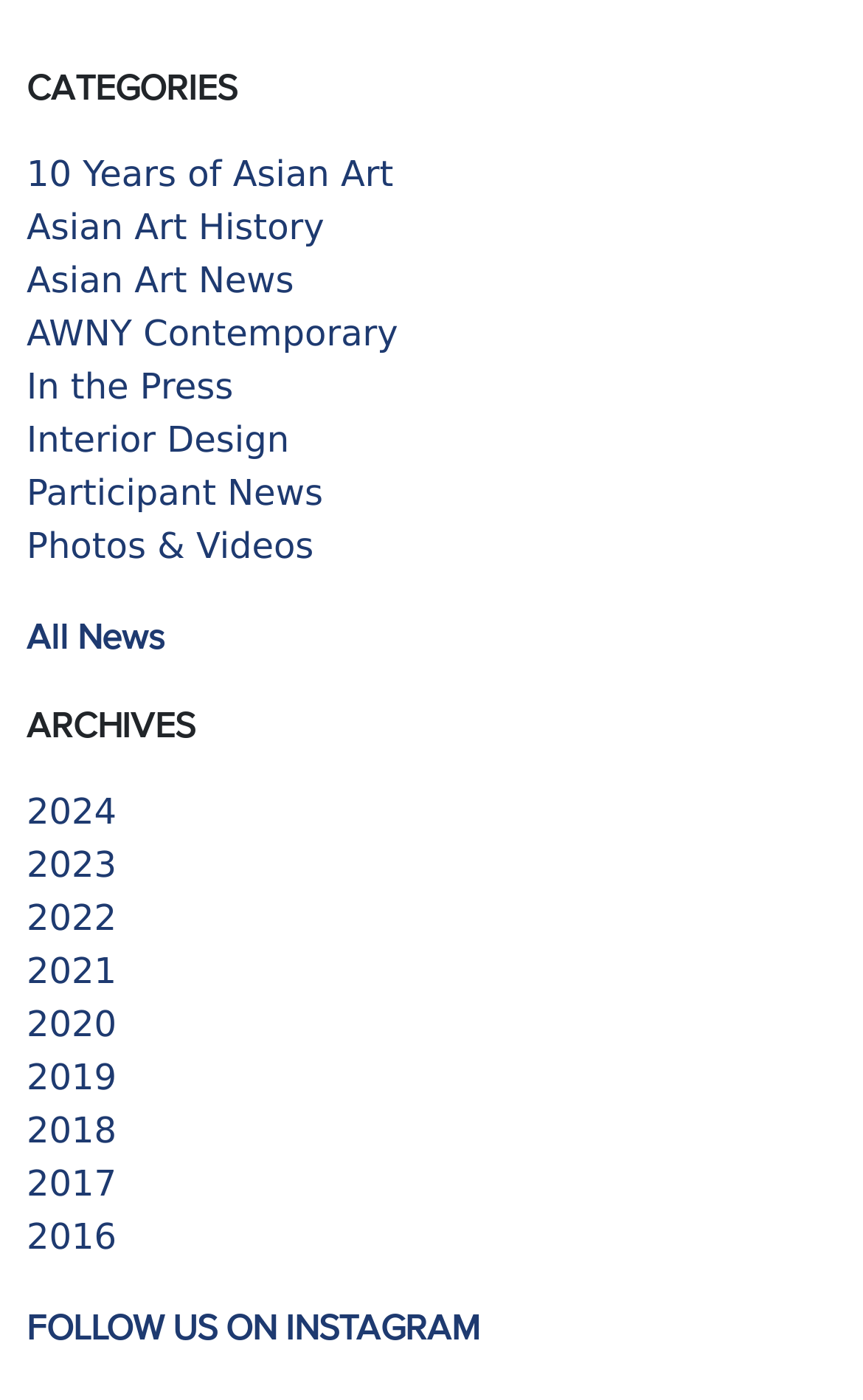Please identify the coordinates of the bounding box for the clickable region that will accomplish this instruction: "follow on Instagram".

[0.031, 0.933, 0.556, 0.961]